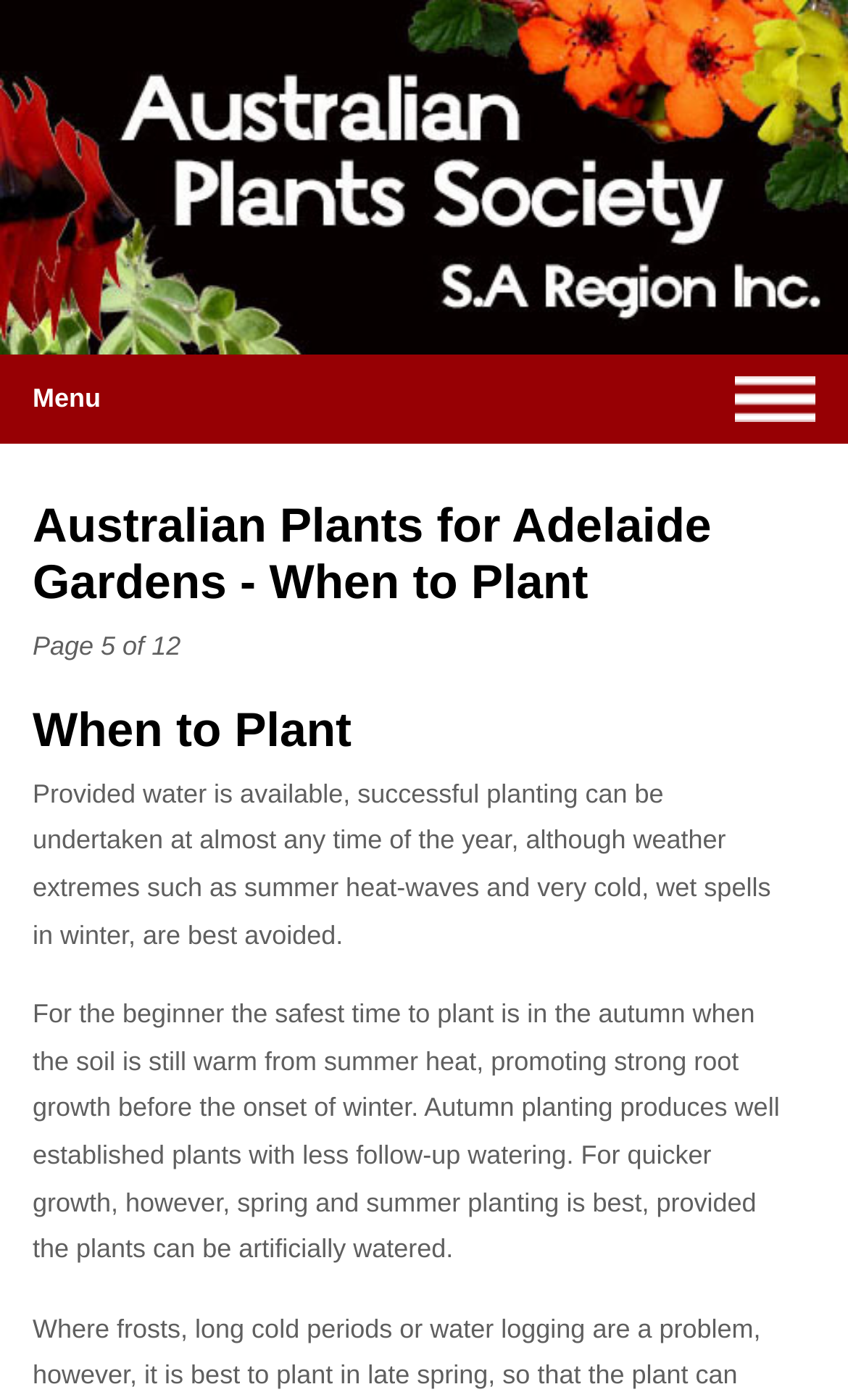Give a one-word or one-phrase response to the question:
What is the purpose of autumn planting?

Less follow-up watering